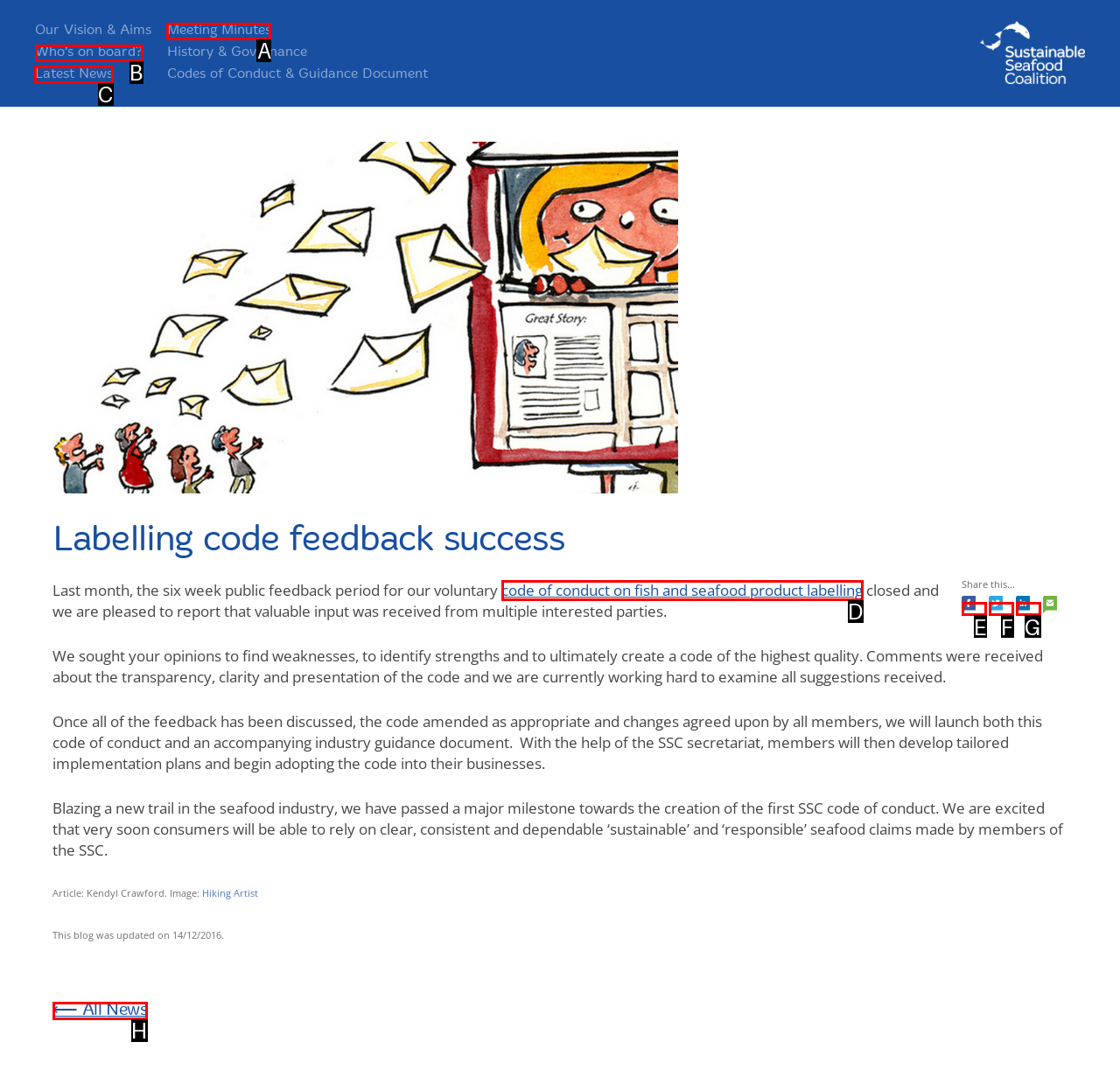For the task: Search for something, identify the HTML element to click.
Provide the letter corresponding to the right choice from the given options.

None